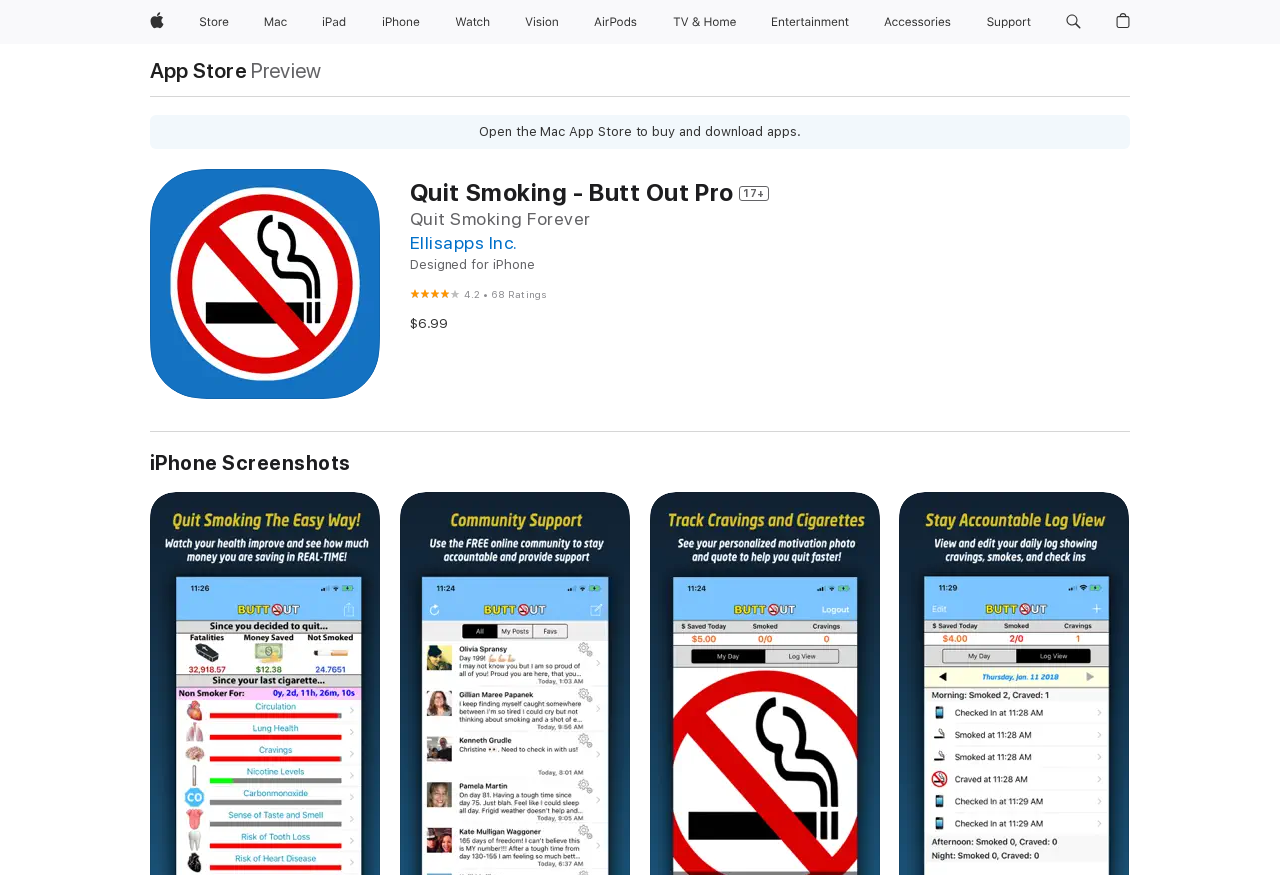What is the platform of the app?
Relying on the image, give a concise answer in one word or a brief phrase.

iPhone